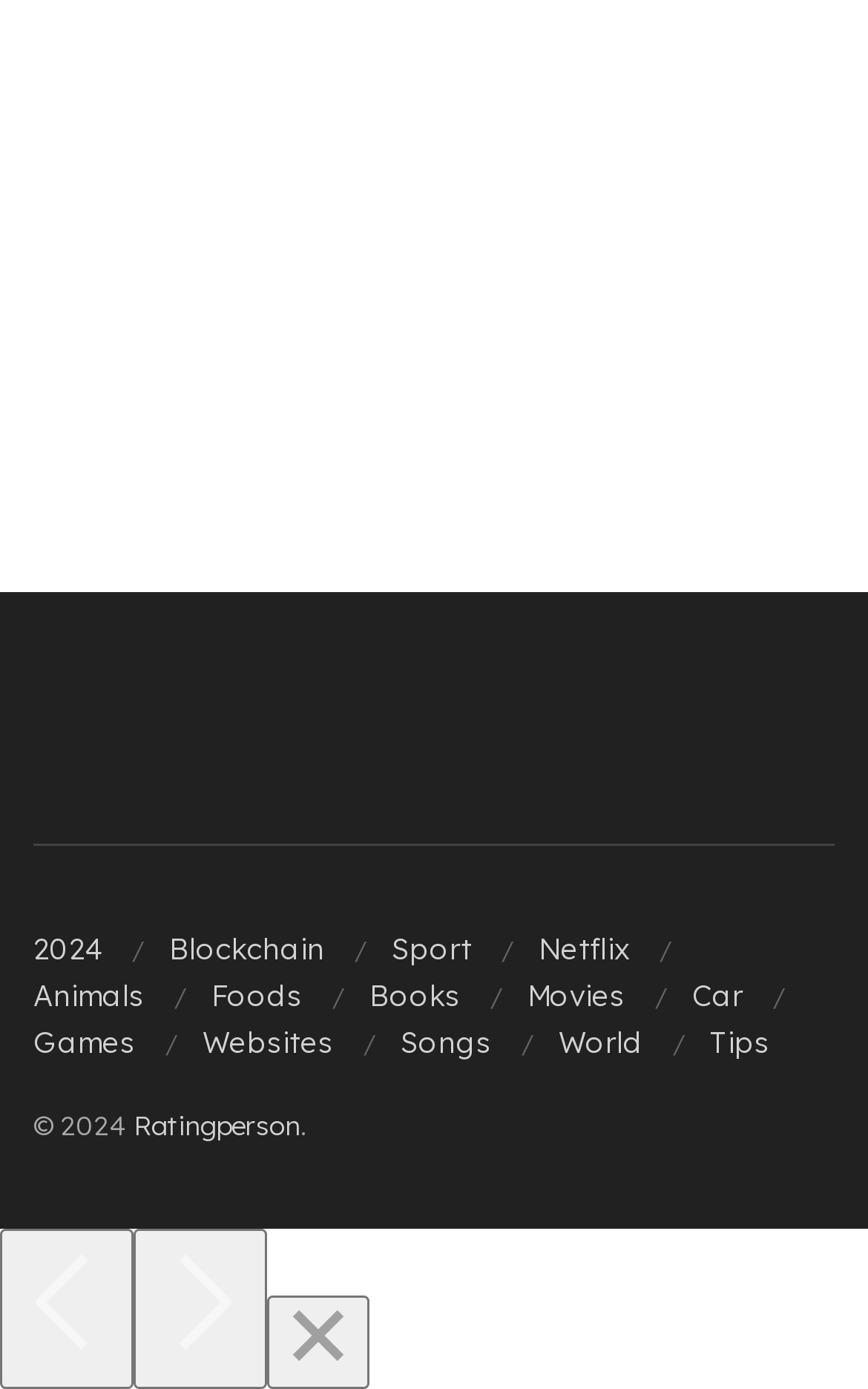Determine the bounding box coordinates of the area to click in order to meet this instruction: "view new designs".

None